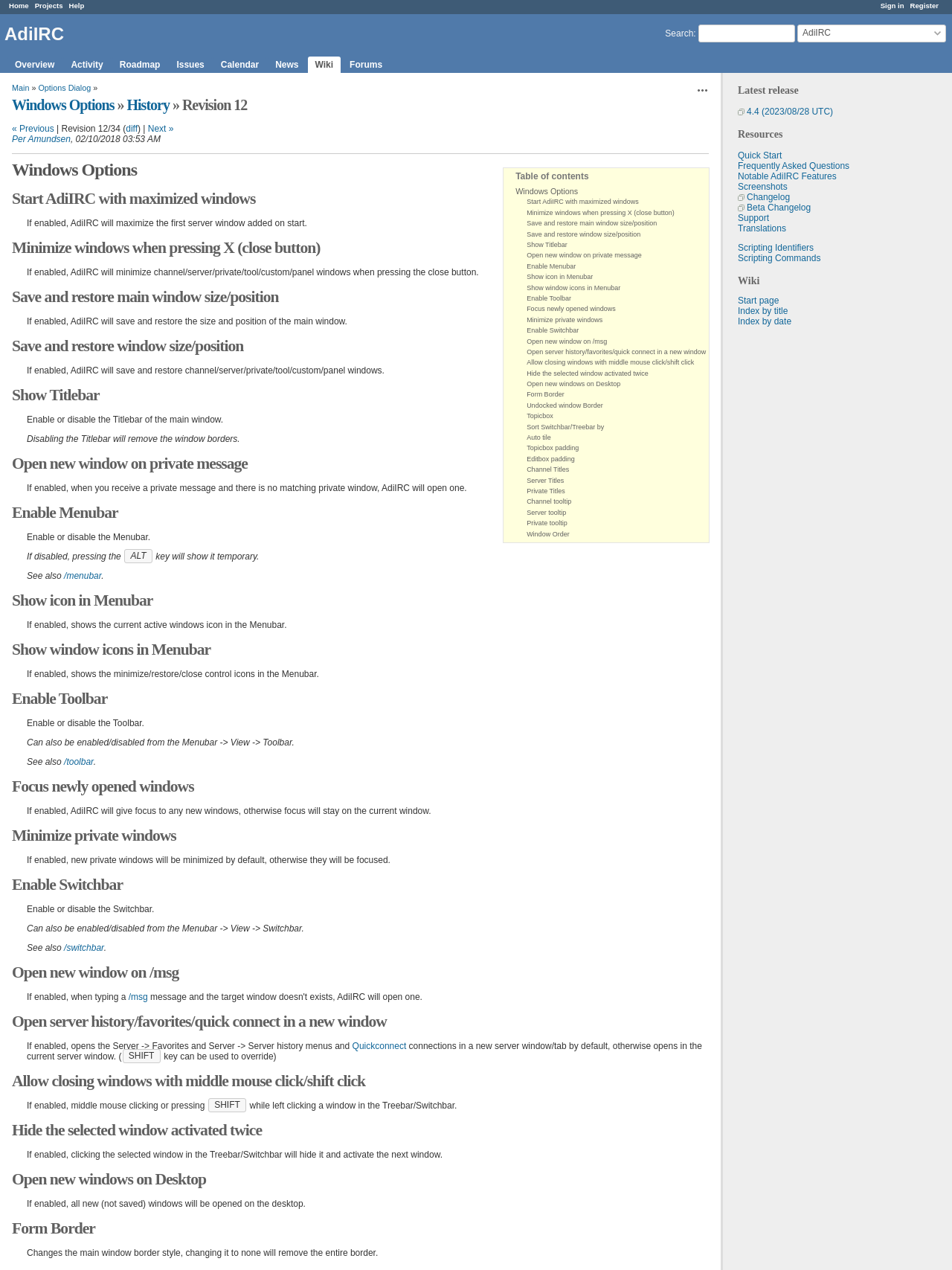Please give a succinct answer using a single word or phrase:
What type of content is available in the 'Wiki' section?

Various wiki pages